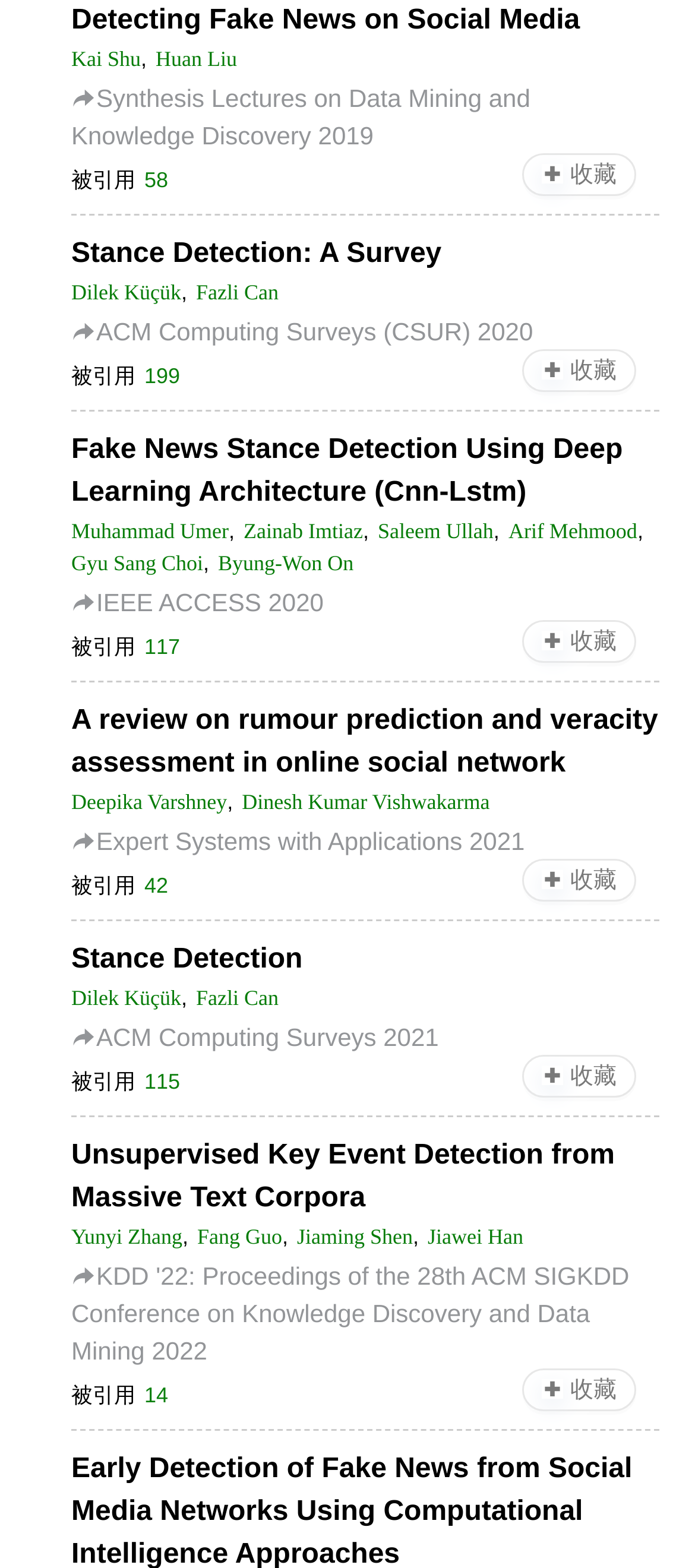Refer to the element description Stance Detection: A Survey and identify the corresponding bounding box in the screenshot. Format the coordinates as (top-left x, top-left y, bottom-right x, bottom-right y) with values in the range of 0 to 1.

[0.103, 0.152, 0.635, 0.172]